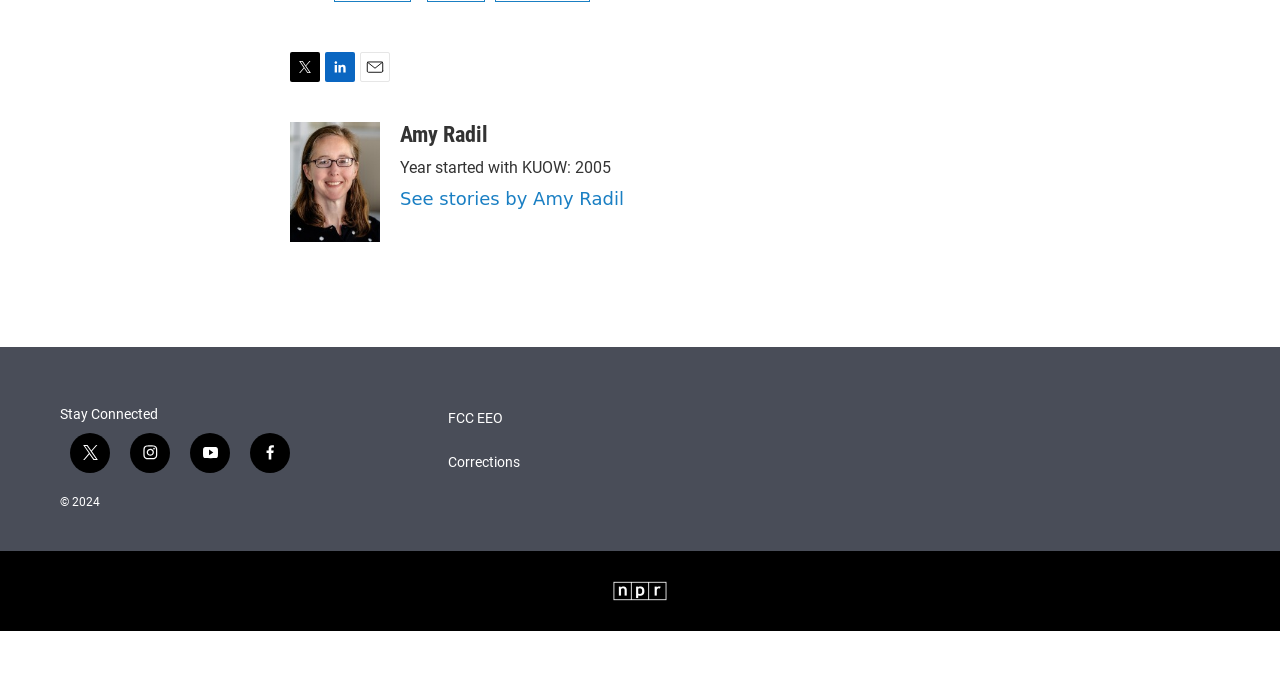Please give the bounding box coordinates of the area that should be clicked to fulfill the following instruction: "Follow on Twitter". The coordinates should be in the format of four float numbers from 0 to 1, i.e., [left, top, right, bottom].

[0.055, 0.706, 0.086, 0.766]